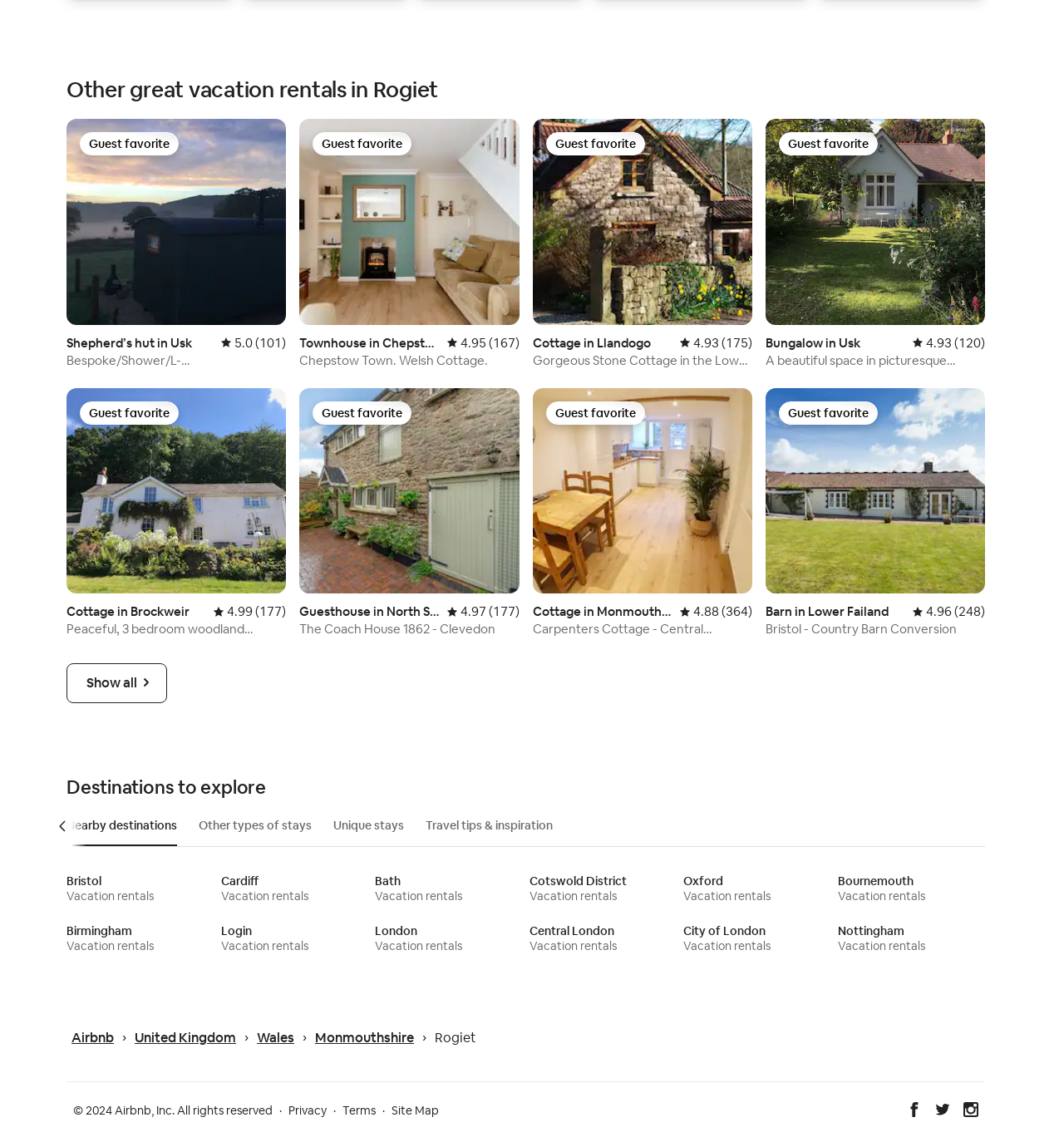How many reviews does the Cottage in Llandogo have?
Please give a detailed and thorough answer to the question, covering all relevant points.

I found the information by looking at the link 'Cottage in Llandogo' and its corresponding StaticText '4.93 out of 5 average rating, 175 reviews', which indicates that the Cottage in Llandogo has 175 reviews.